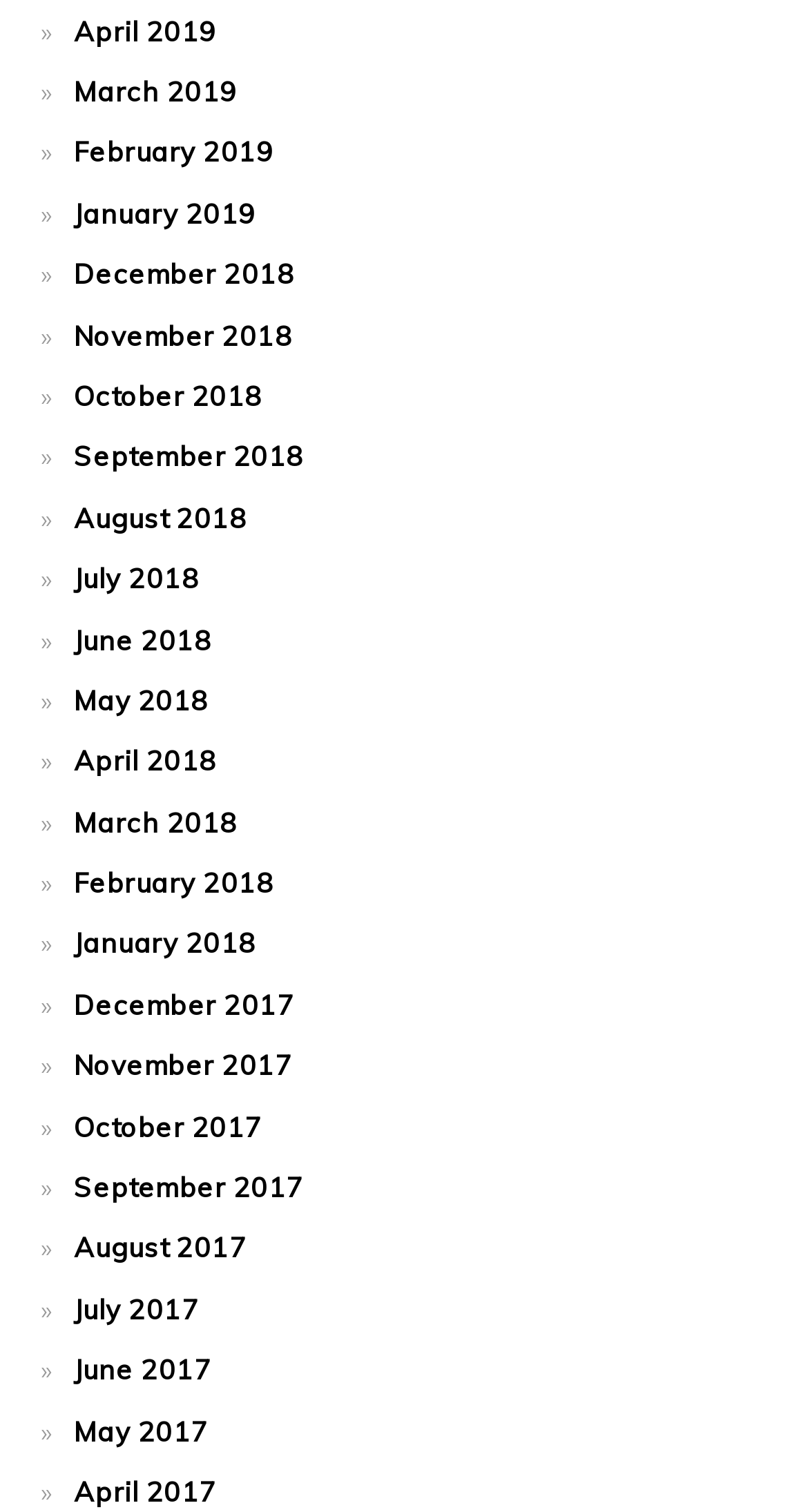Analyze the image and provide a detailed answer to the question: What is the earliest month listed on the webpage?

I looked at the links on the webpage and found that the earliest month listed is April 2017, which is the last link on the webpage.